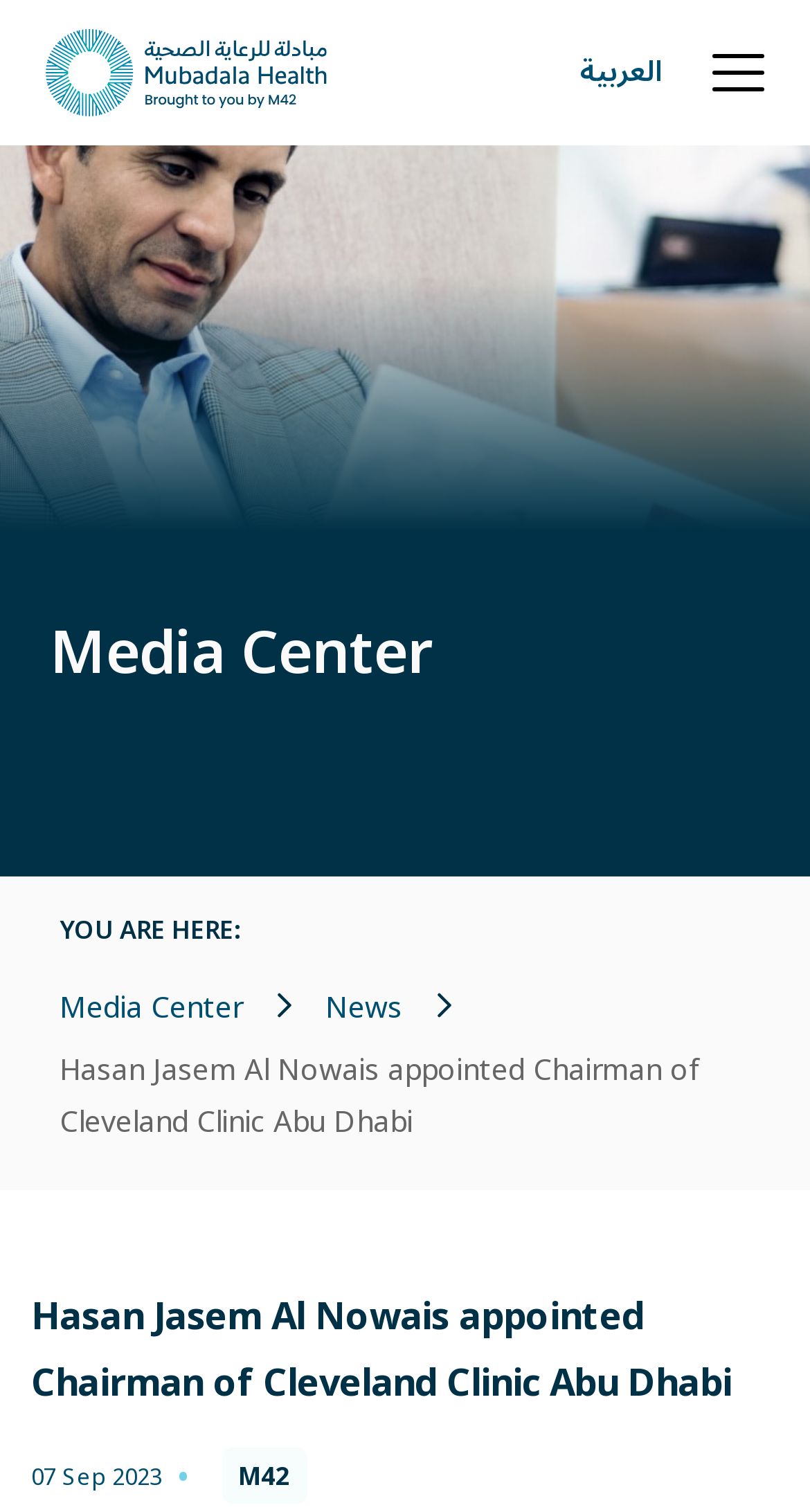Using the information in the image, give a comprehensive answer to the question: 
What is the name of the health organization?

I found the answer by looking at the image element with the text 'Mubadala Health' which is located at the top of the webpage, indicating that it is the logo of the organization.